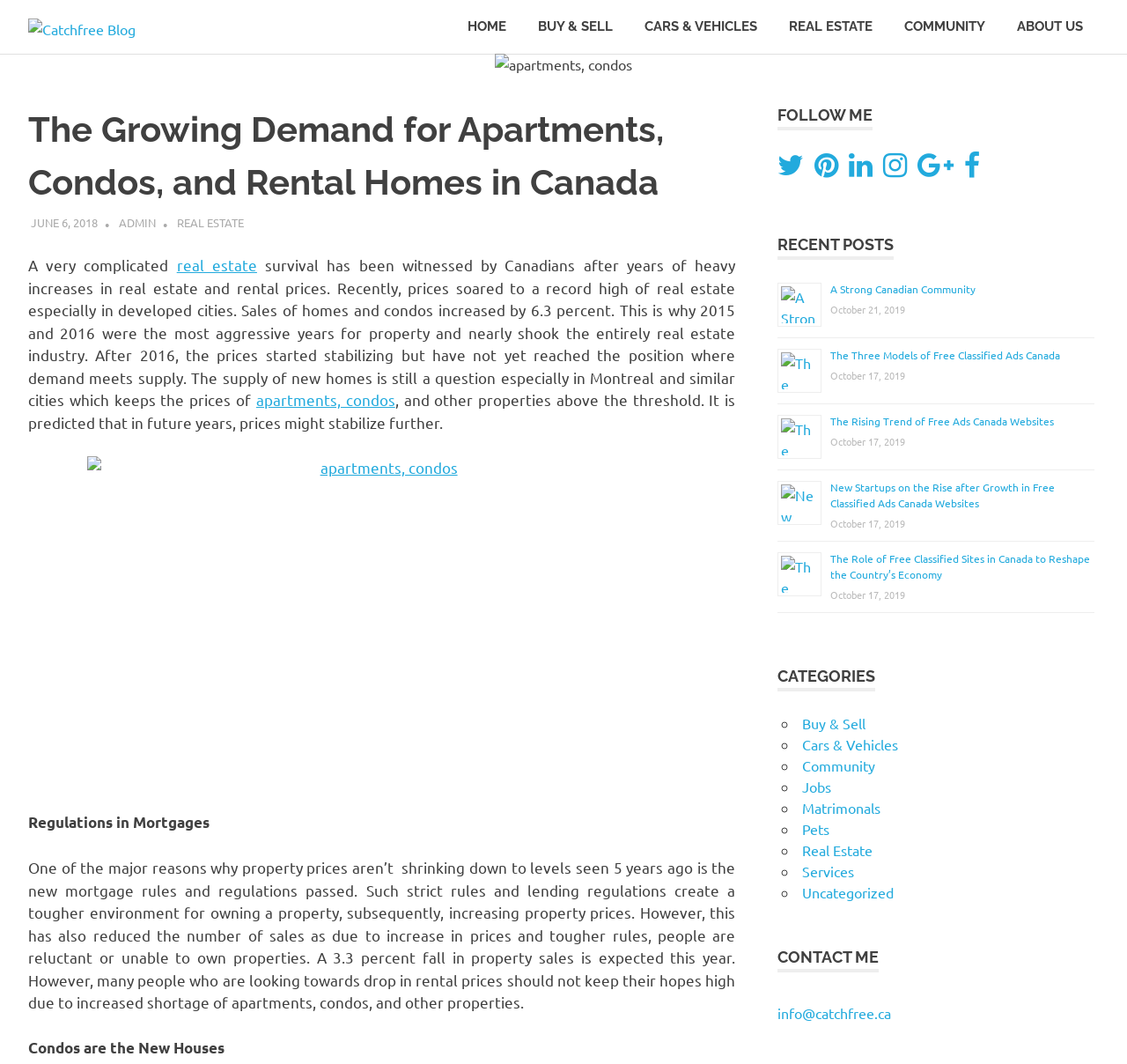Create a detailed summary of the webpage's content and design.

The webpage is about Catchfree Central, a blog that discusses various topics related to real estate, classified ads, and community in Canada. At the top, there is a navigation menu with links to different sections of the website, including HOME, BUY & SELL, CARS & VEHICLES, REAL ESTATE, COMMUNITY, and ABOUT US.

Below the navigation menu, there is a large image related to apartments and condos, accompanied by a header that reads "The Growing Demand for Apartments, Condos, and Rental Homes in Canada." This is followed by a brief article discussing the current state of the real estate market in Canada, including the increasing demand for apartments and condos, and the impact of new mortgage rules and regulations on property prices.

To the right of the article, there are several social media links and a heading that reads "FOLLOW ME." Below this, there is a section titled "RECENT POSTS" that displays a list of recent blog posts, each with a heading, an image, and a timestamp. The posts appear to be related to free classified ads in Canada and their impact on the economy.

Further down the page, there is a section titled "CATEGORIES" that lists various categories, including Buy & Sell, Cars & Vehicles, Community, Jobs, Matrimonals, Pets, Real Estate, and Services. Each category is represented by a bullet point and a link to a corresponding page.

Overall, the webpage appears to be a blog that focuses on discussing various topics related to real estate, classified ads, and community in Canada, with a focus on providing informative articles and resources to its readers.